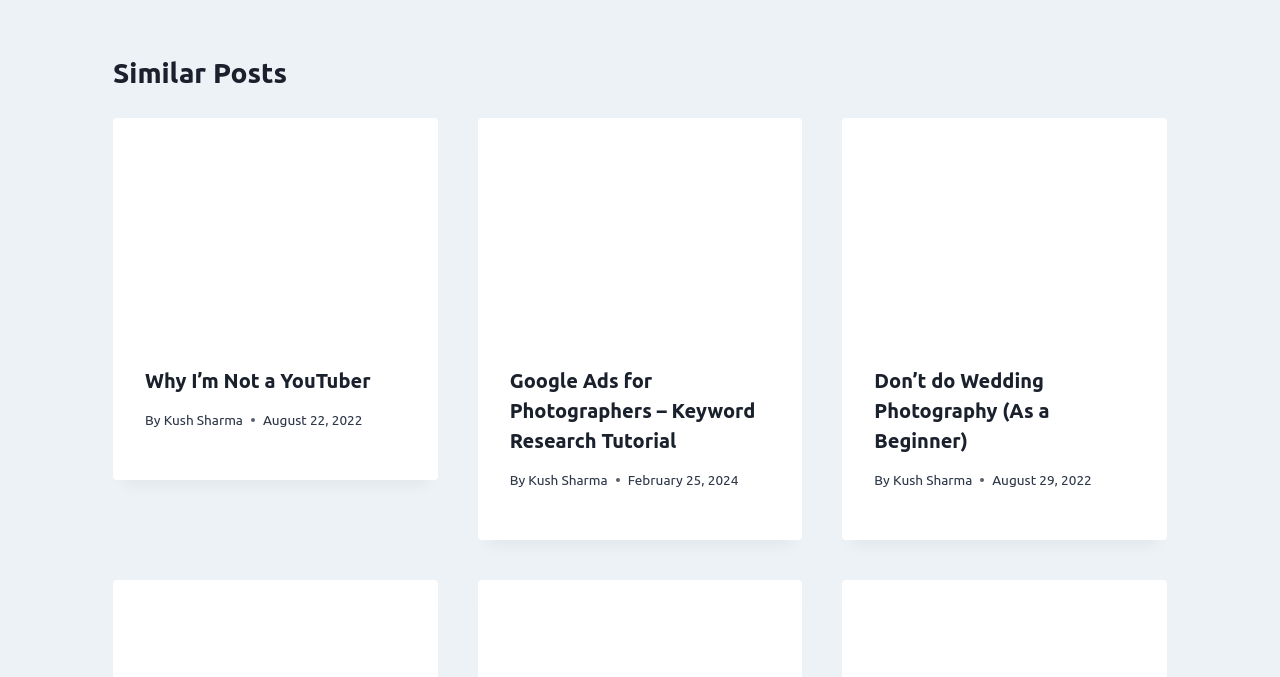Determine the bounding box coordinates in the format (top-left x, top-left y, bottom-right x, bottom-right y). Ensure all values are floating point numbers between 0 and 1. Identify the bounding box of the UI element described by: Read more about cookies

None